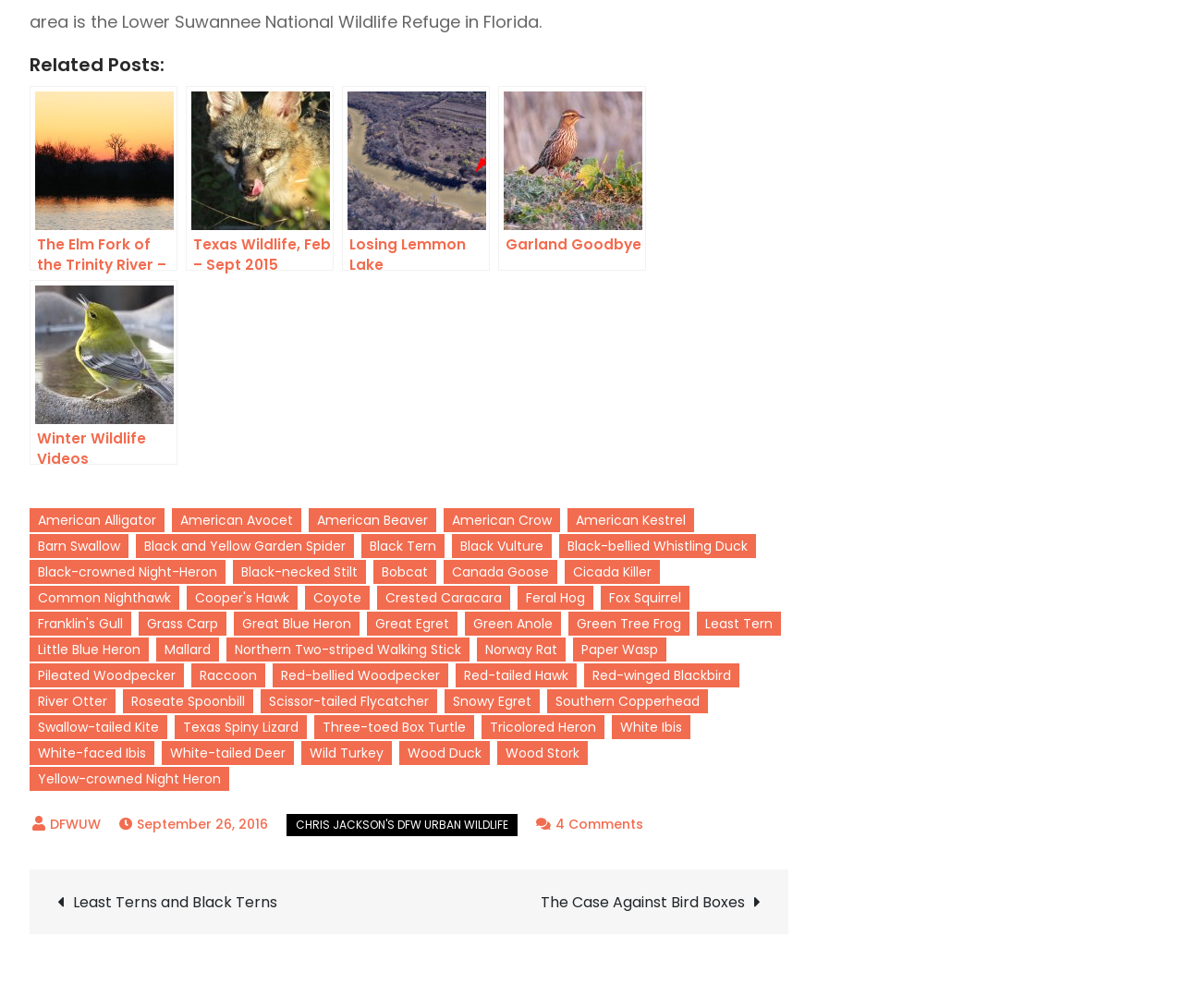Please give a succinct answer using a single word or phrase:
What is the category of the posts listed?

Urban Wildlife